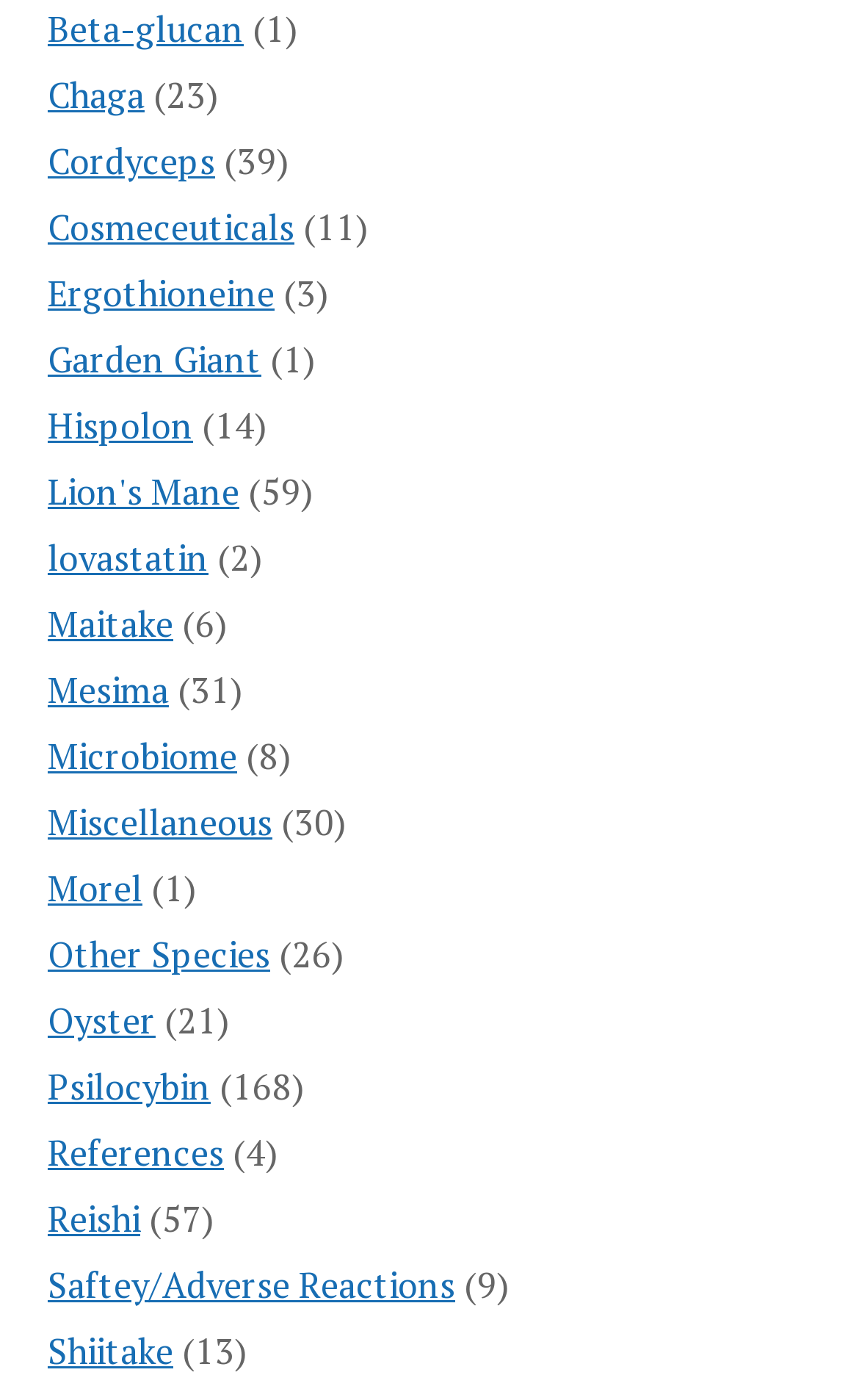Pinpoint the bounding box coordinates of the element that must be clicked to accomplish the following instruction: "Visit the page about Chaga". The coordinates should be in the format of four float numbers between 0 and 1, i.e., [left, top, right, bottom].

[0.056, 0.05, 0.168, 0.085]